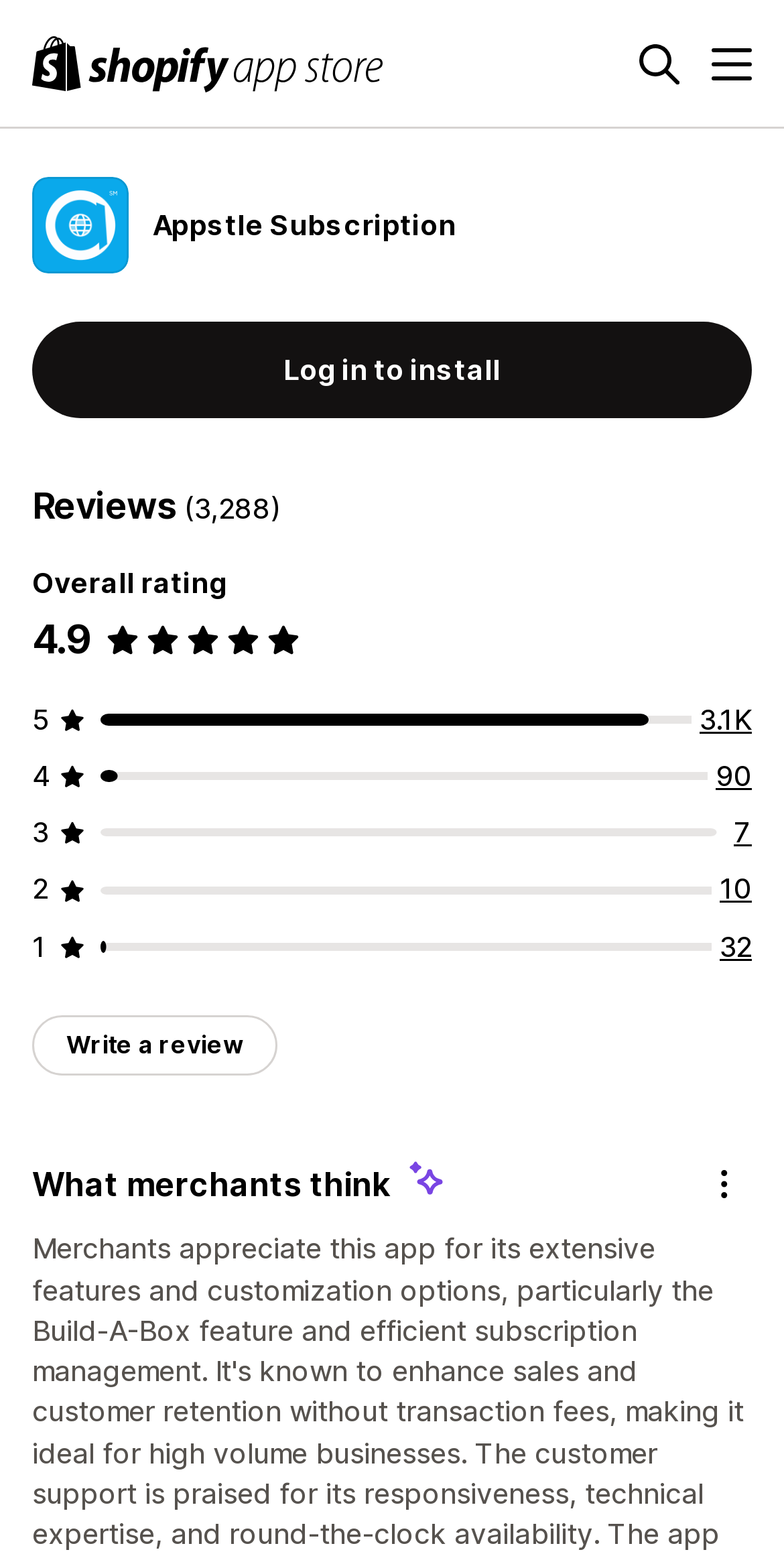What is the purpose of the button on the top right corner?
Observe the image and answer the question with a one-word or short phrase response.

Search